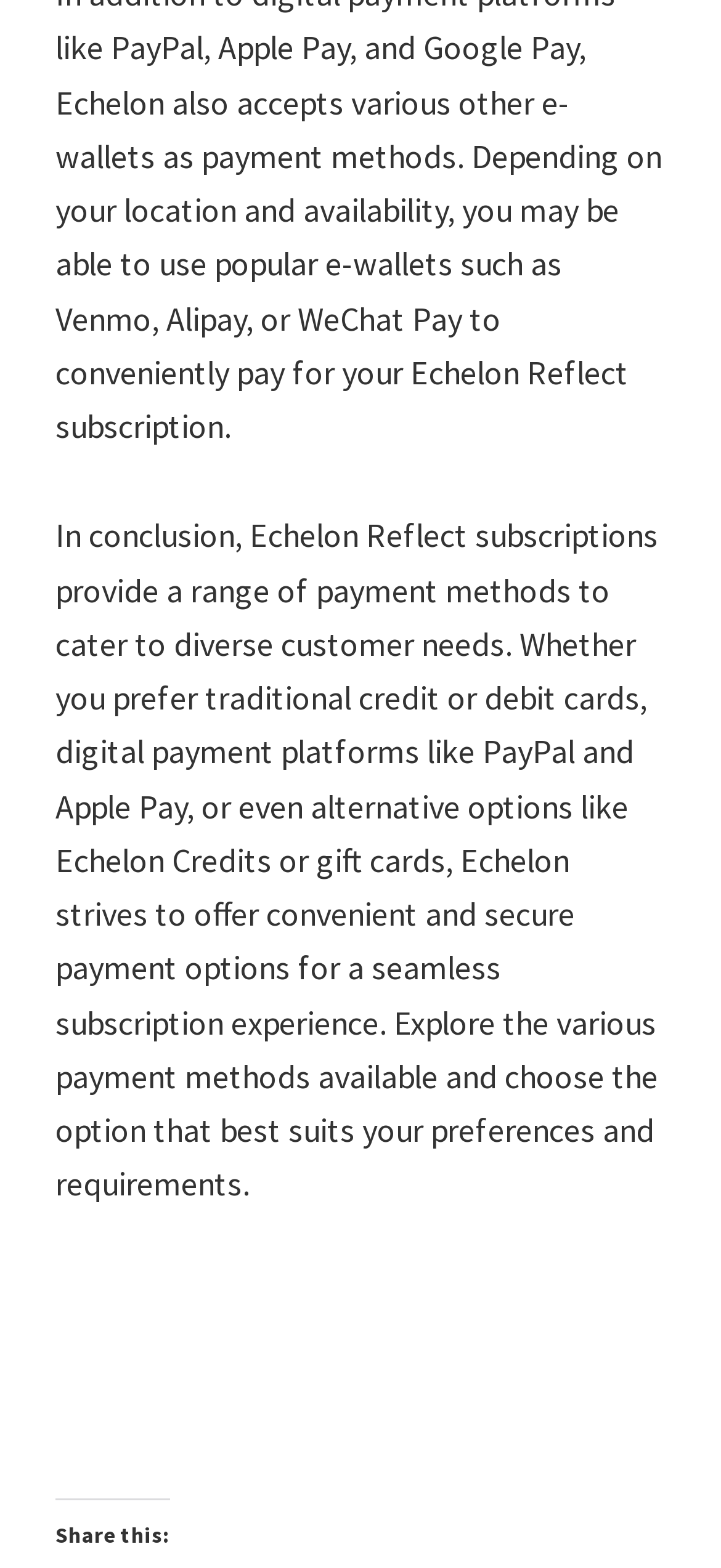Provide the bounding box coordinates of the section that needs to be clicked to accomplish the following instruction: "Share on Facebook."

[0.36, 0.718, 0.619, 0.753]